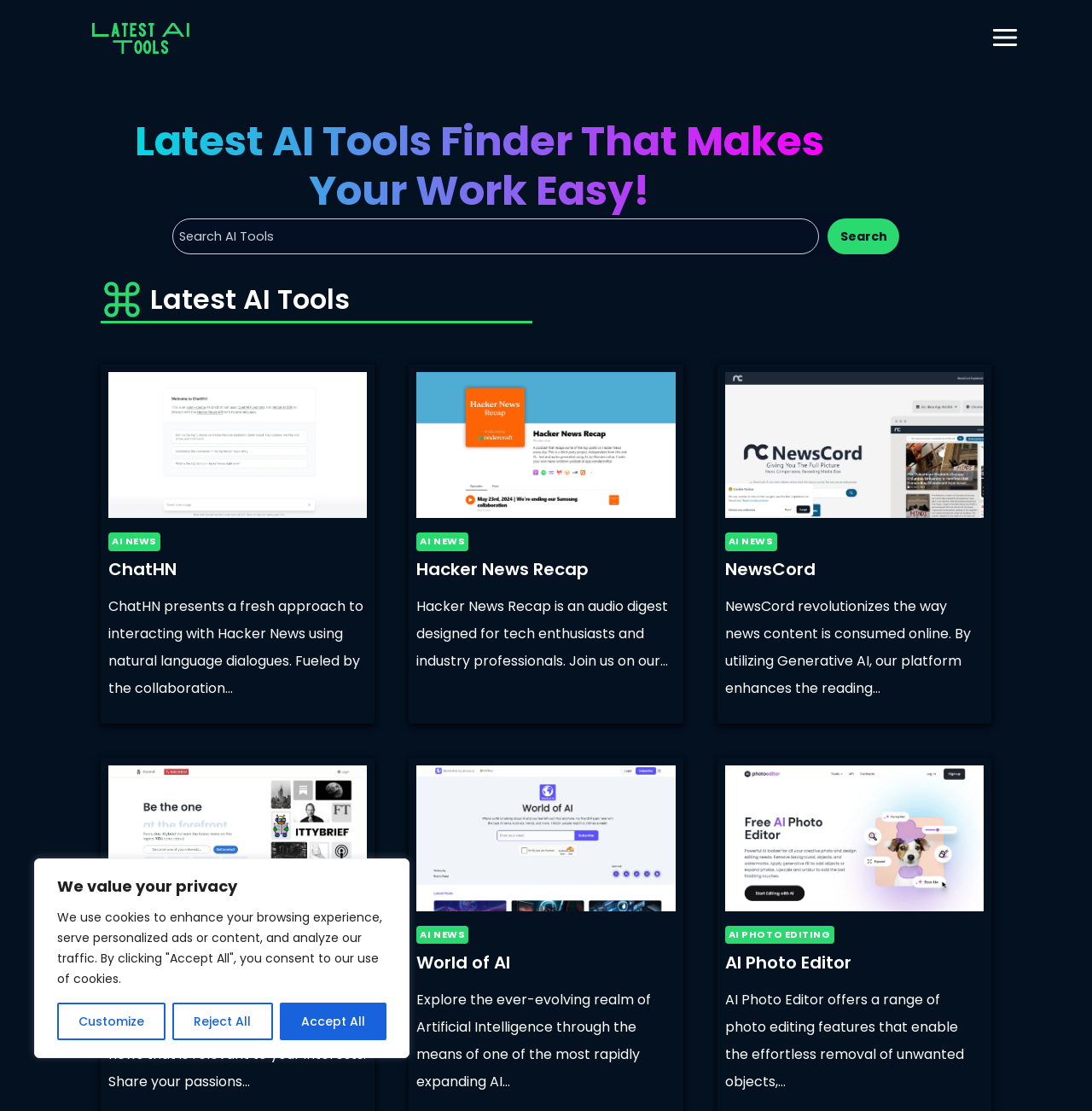Can you specify the bounding box coordinates for the region that should be clicked to fulfill this instruction: "Open menu".

[0.907, 0.02, 0.934, 0.047]